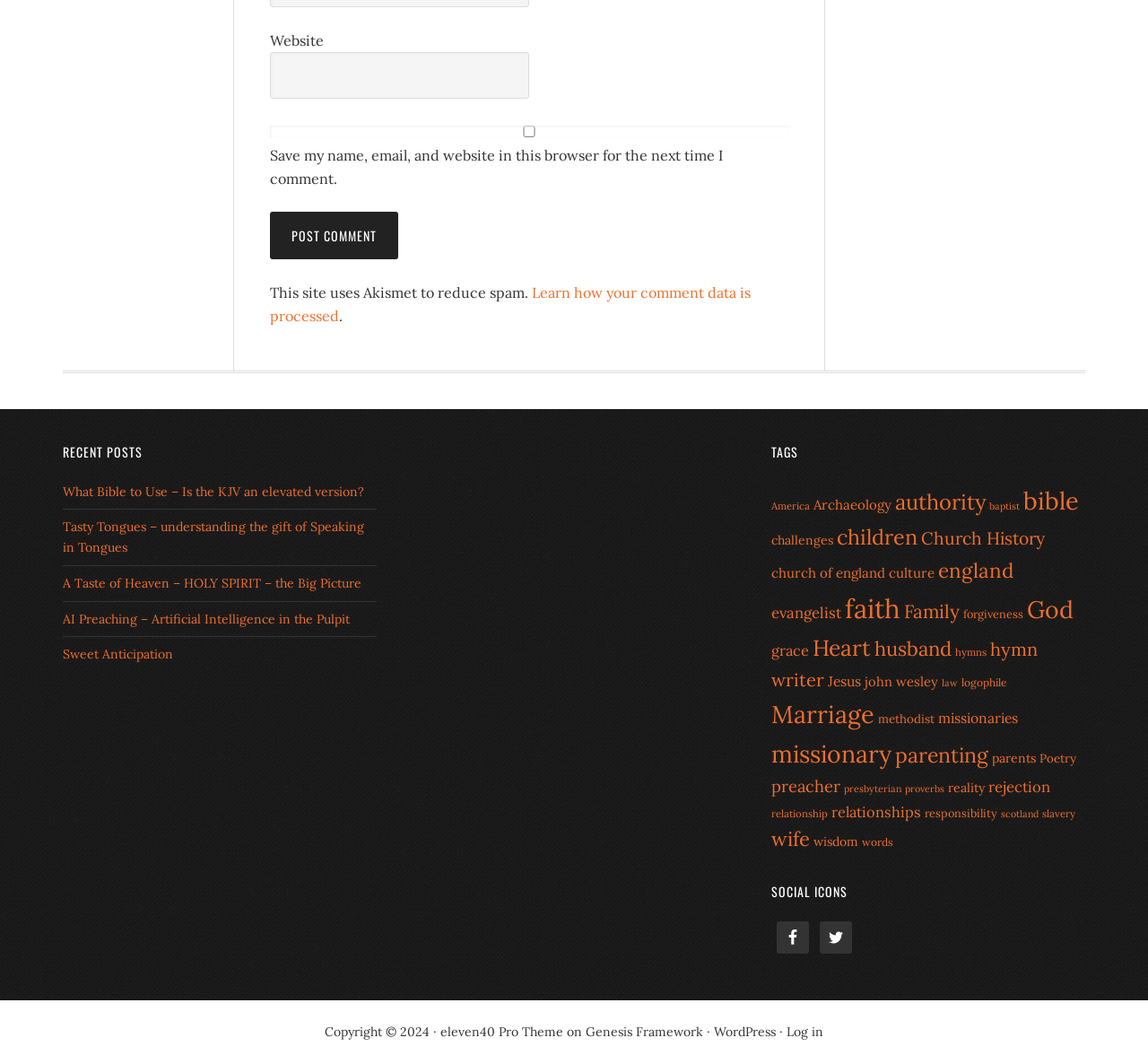Utilize the details in the image to give a detailed response to the question: What is the first tag listed?

I looked at the list of tags under the 'TAGS' heading and found that the first tag is 'America'.